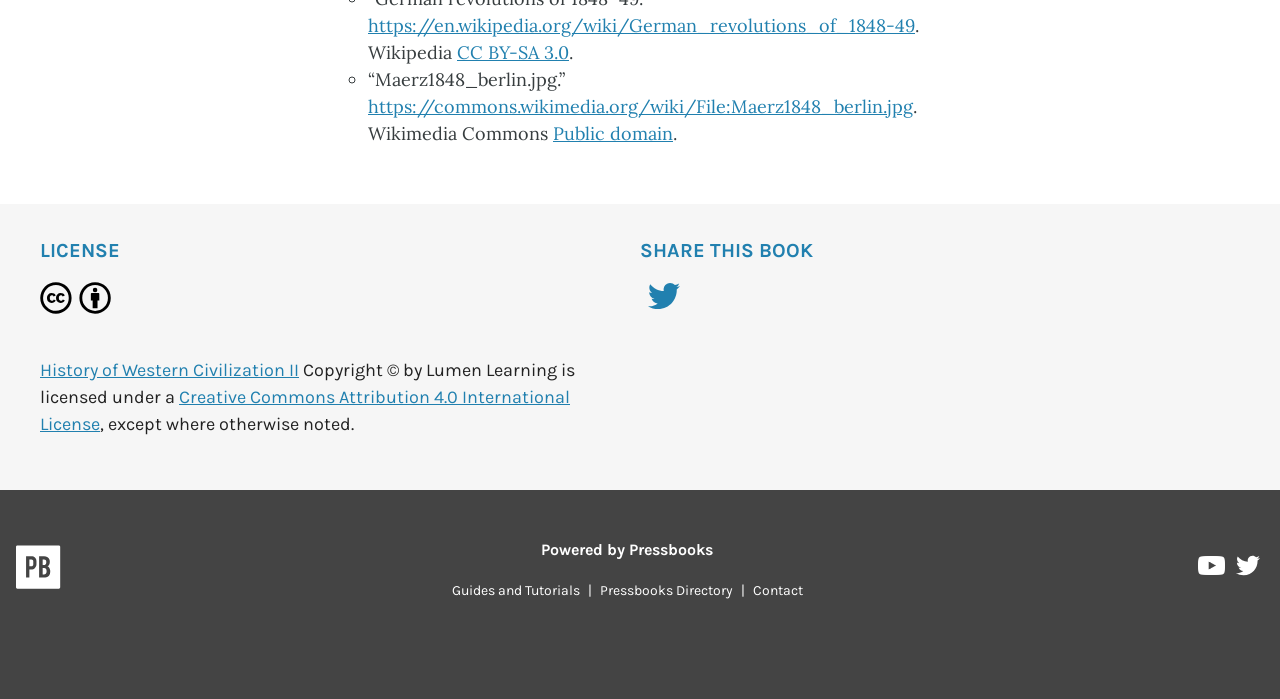Identify the bounding box coordinates of the area you need to click to perform the following instruction: "Go to Pressbooks Directory".

[0.462, 0.833, 0.579, 0.857]